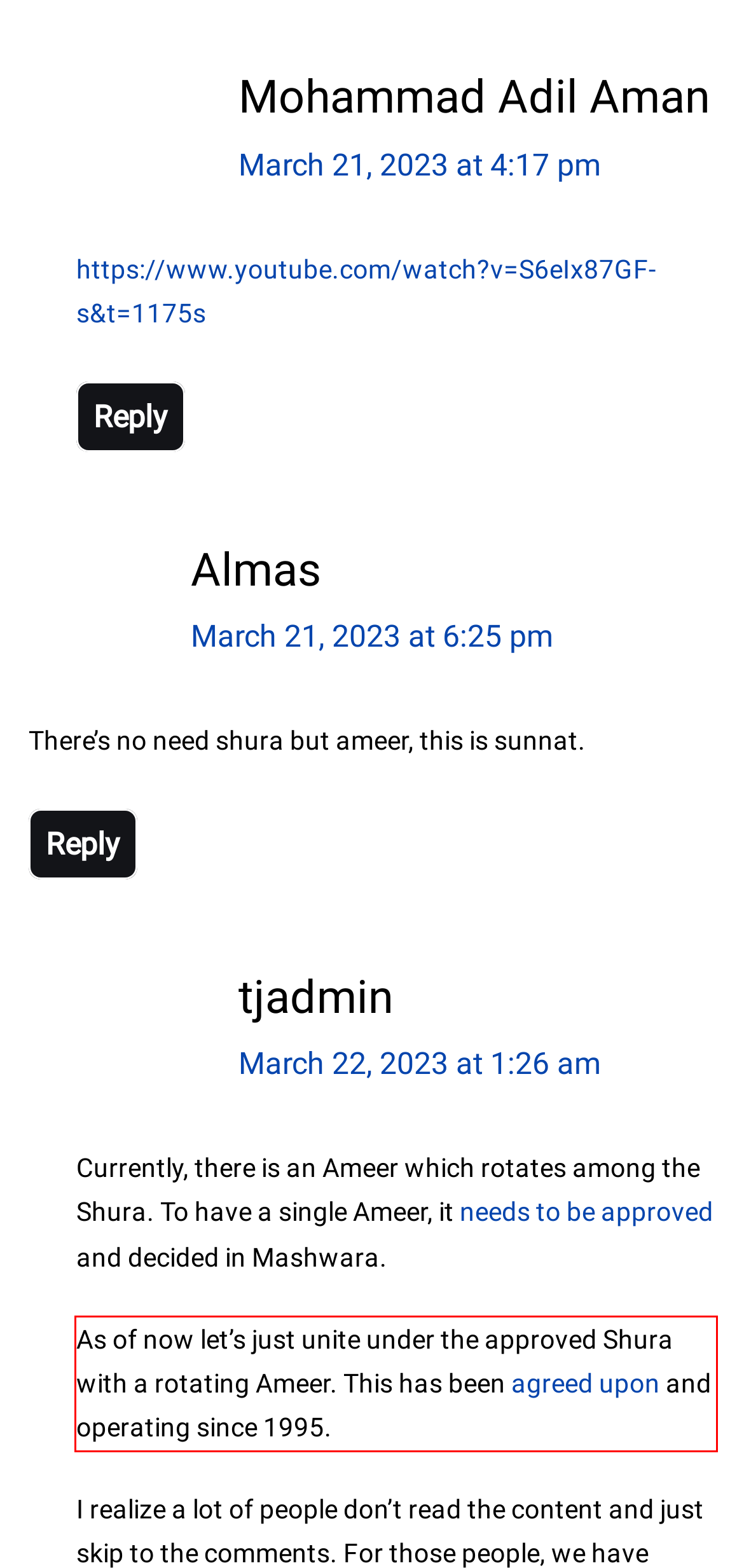You have a webpage screenshot with a red rectangle surrounding a UI element. Extract the text content from within this red bounding box.

As of now let’s just unite under the approved Shura with a rotating Ameer. This has been agreed upon and operating since 1995.